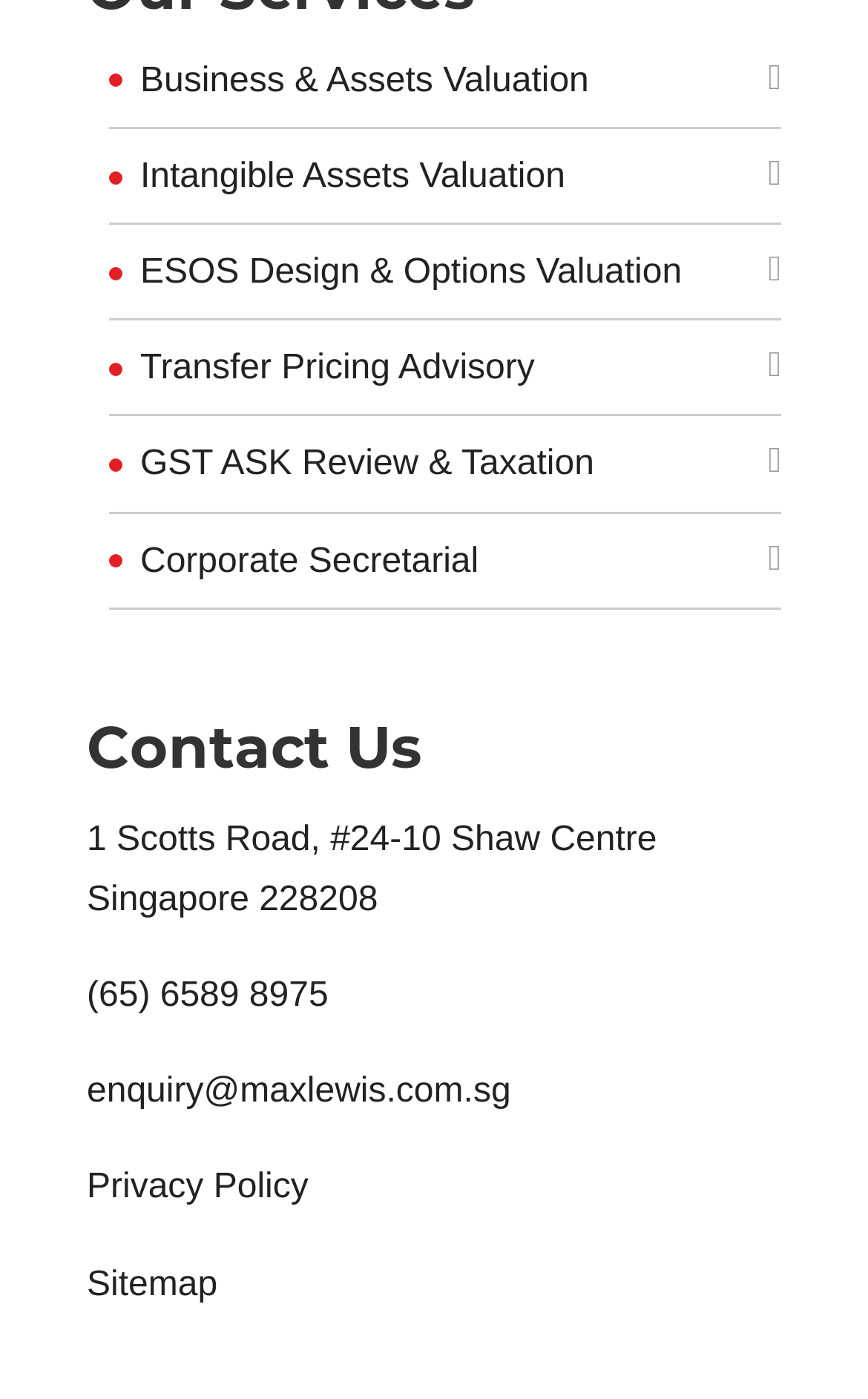Please provide a one-word or phrase answer to the question: 
How many contact information are listed on the webpage?

3